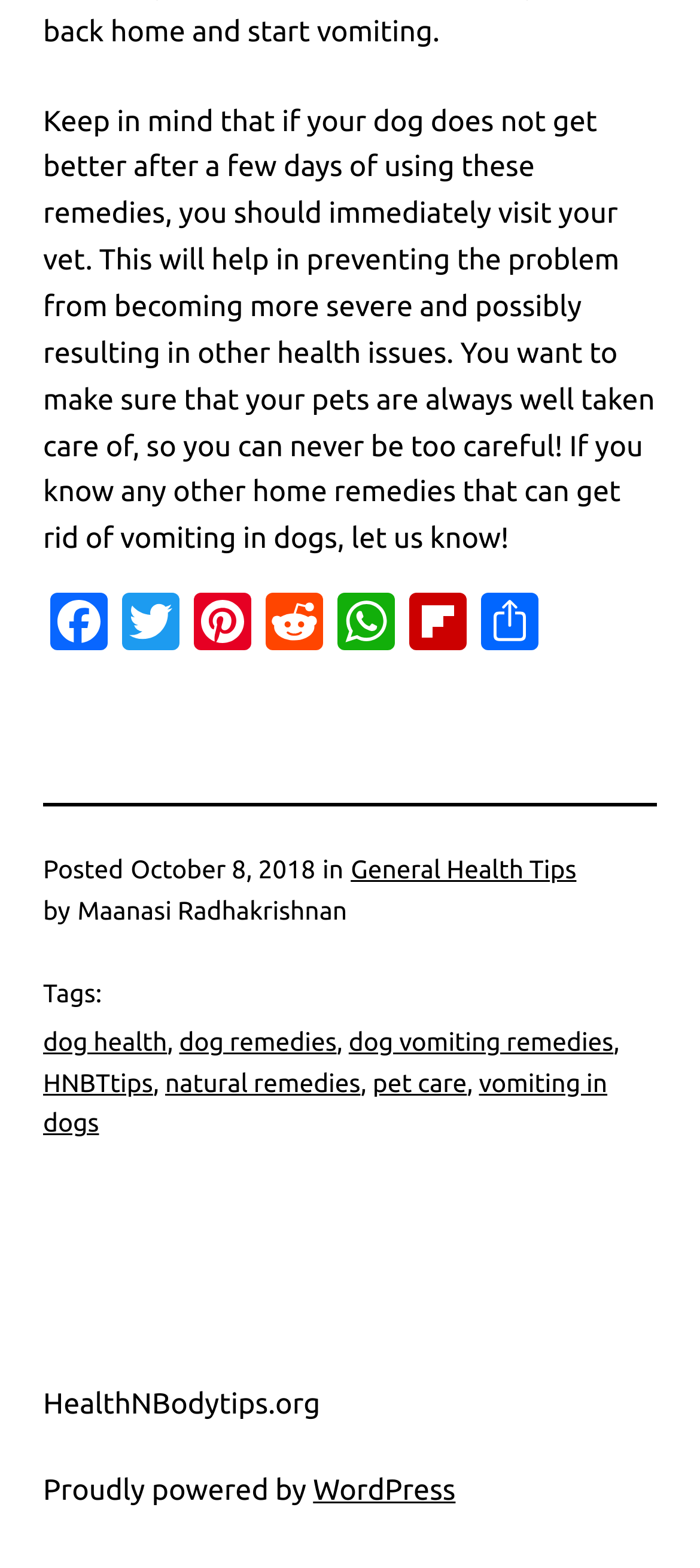Using the elements shown in the image, answer the question comprehensively: What is the topic of the article?

The topic of the article can be determined by looking at the text content of the webpage, specifically the tags section, which mentions 'dog health', 'dog remedies', 'dog vomiting remedies', and other related terms.